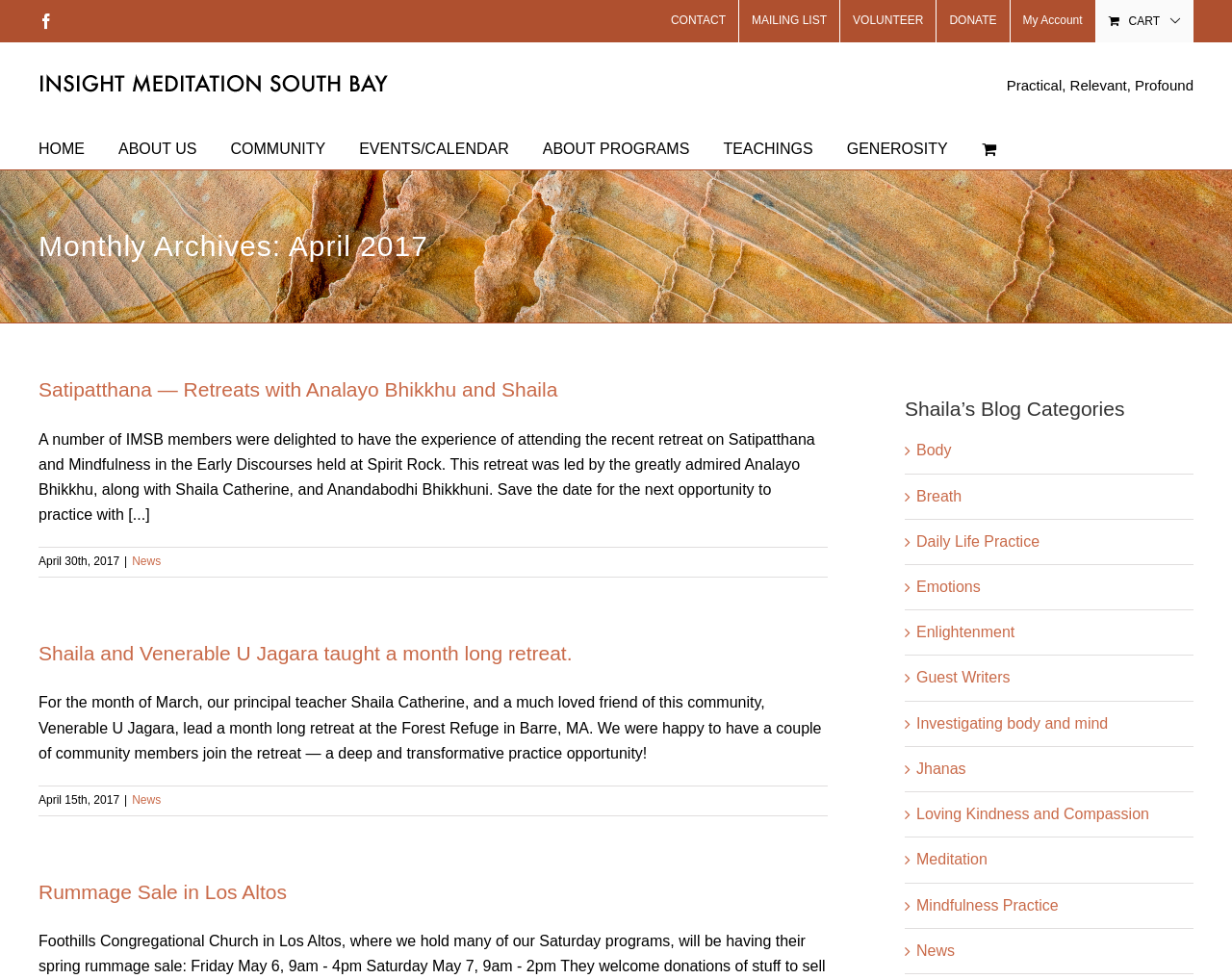Specify the bounding box coordinates of the area that needs to be clicked to achieve the following instruction: "Go to the home page".

[0.031, 0.13, 0.069, 0.172]